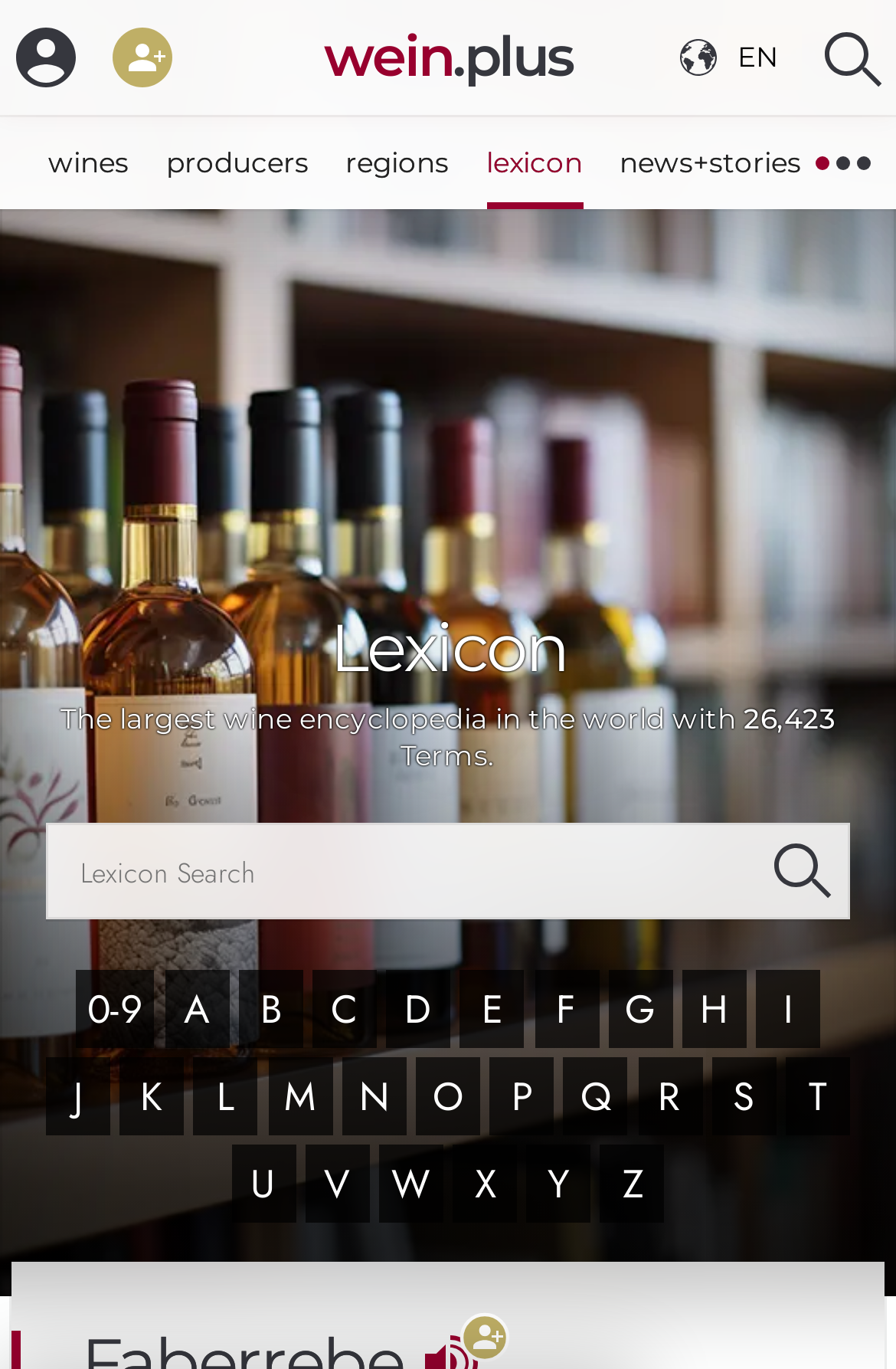Please determine the bounding box coordinates of the clickable area required to carry out the following instruction: "log in". The coordinates must be four float numbers between 0 and 1, represented as [left, top, right, bottom].

[0.0, 0.0, 0.103, 0.084]